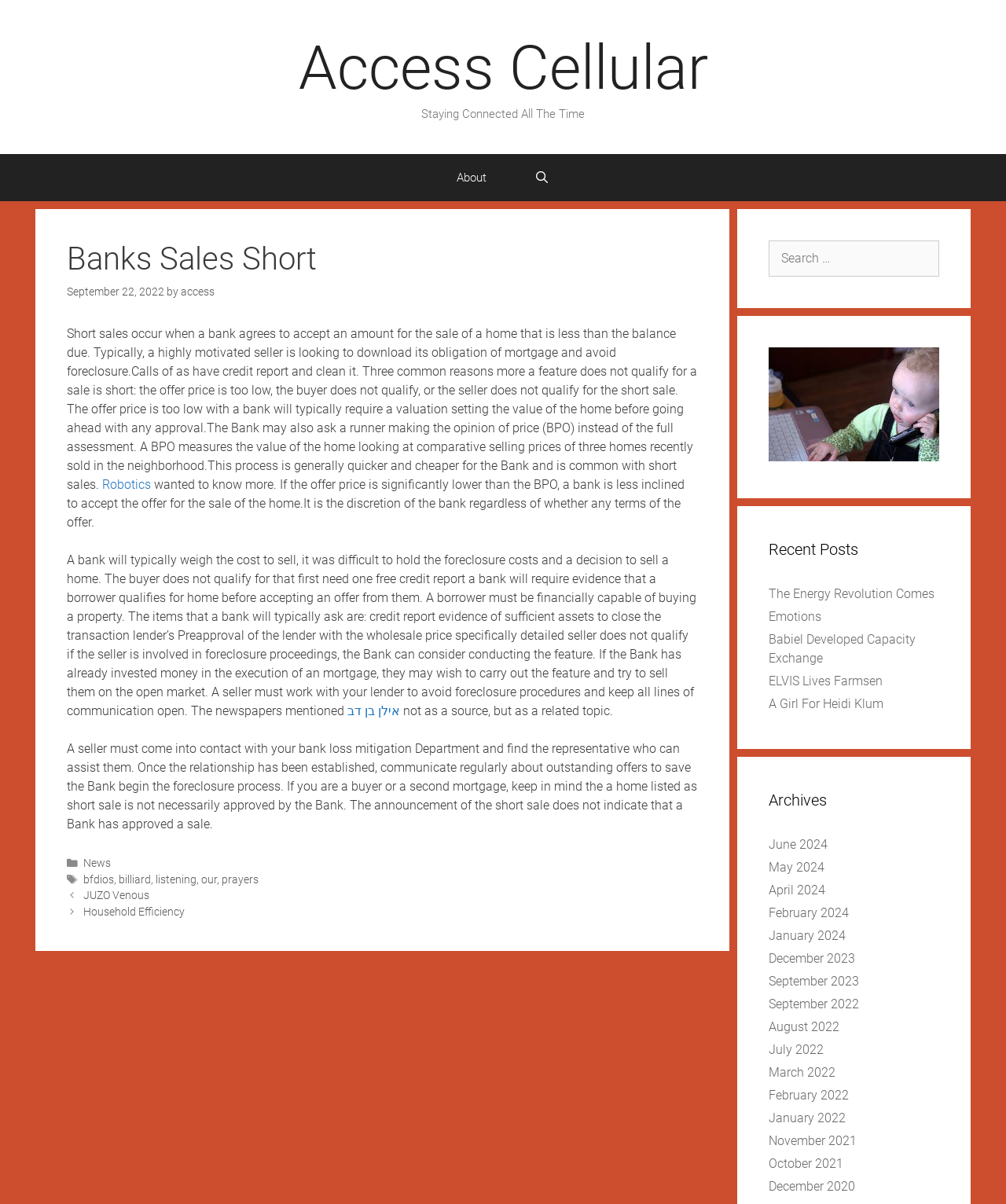Please specify the bounding box coordinates of the region to click in order to perform the following instruction: "Click on the 'Robotics' link".

[0.102, 0.396, 0.15, 0.409]